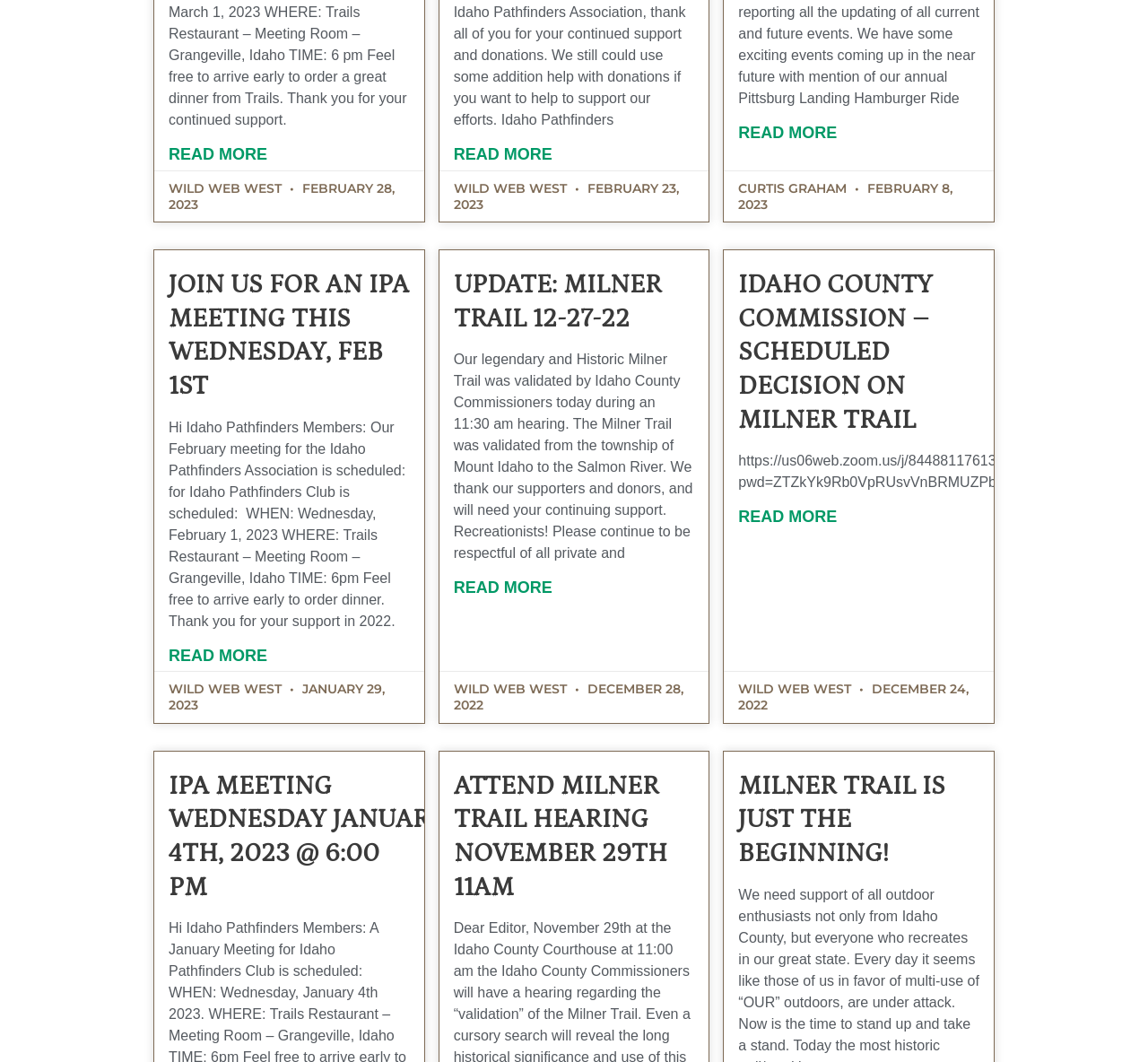Predict the bounding box of the UI element based on the description: "Update: Milner Trail 12-27-22". The coordinates should be four float numbers between 0 and 1, formatted as [left, top, right, bottom].

[0.395, 0.254, 0.576, 0.314]